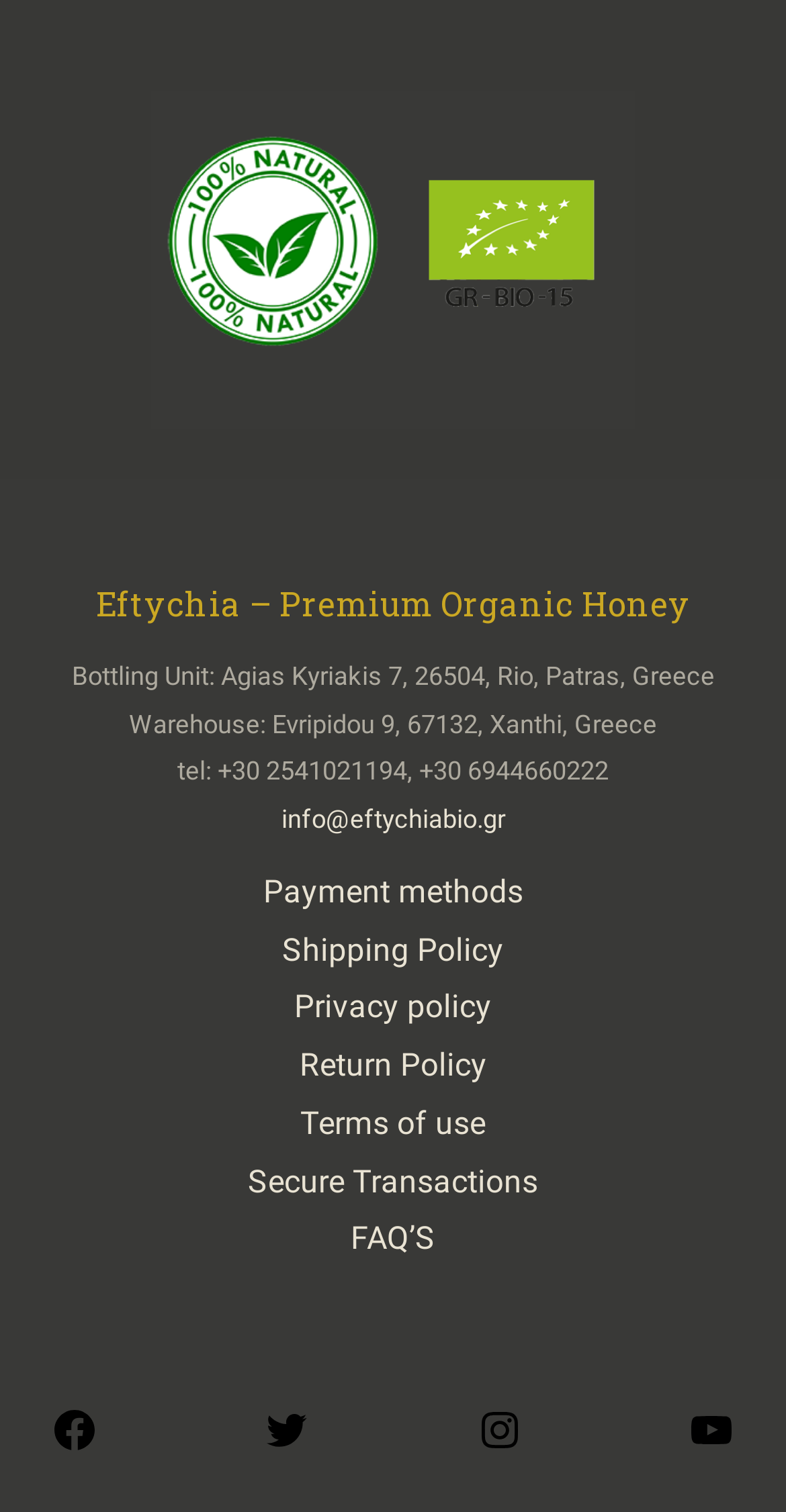Please identify the bounding box coordinates of the element I need to click to follow this instruction: "read about shipping policy".

[0.359, 0.616, 0.641, 0.64]